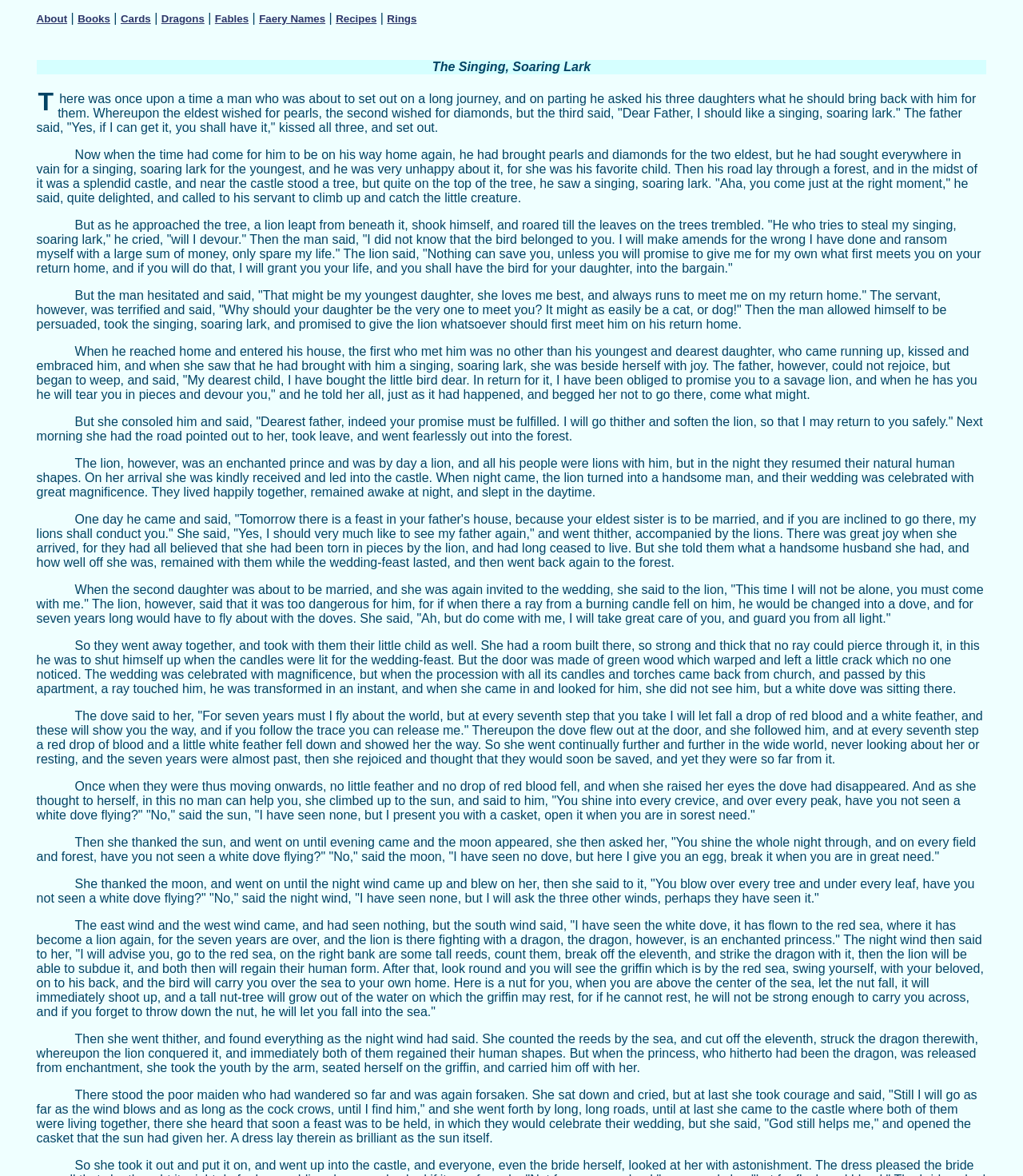Please locate the bounding box coordinates of the element that should be clicked to achieve the given instruction: "explore Faery Names".

[0.253, 0.011, 0.318, 0.021]